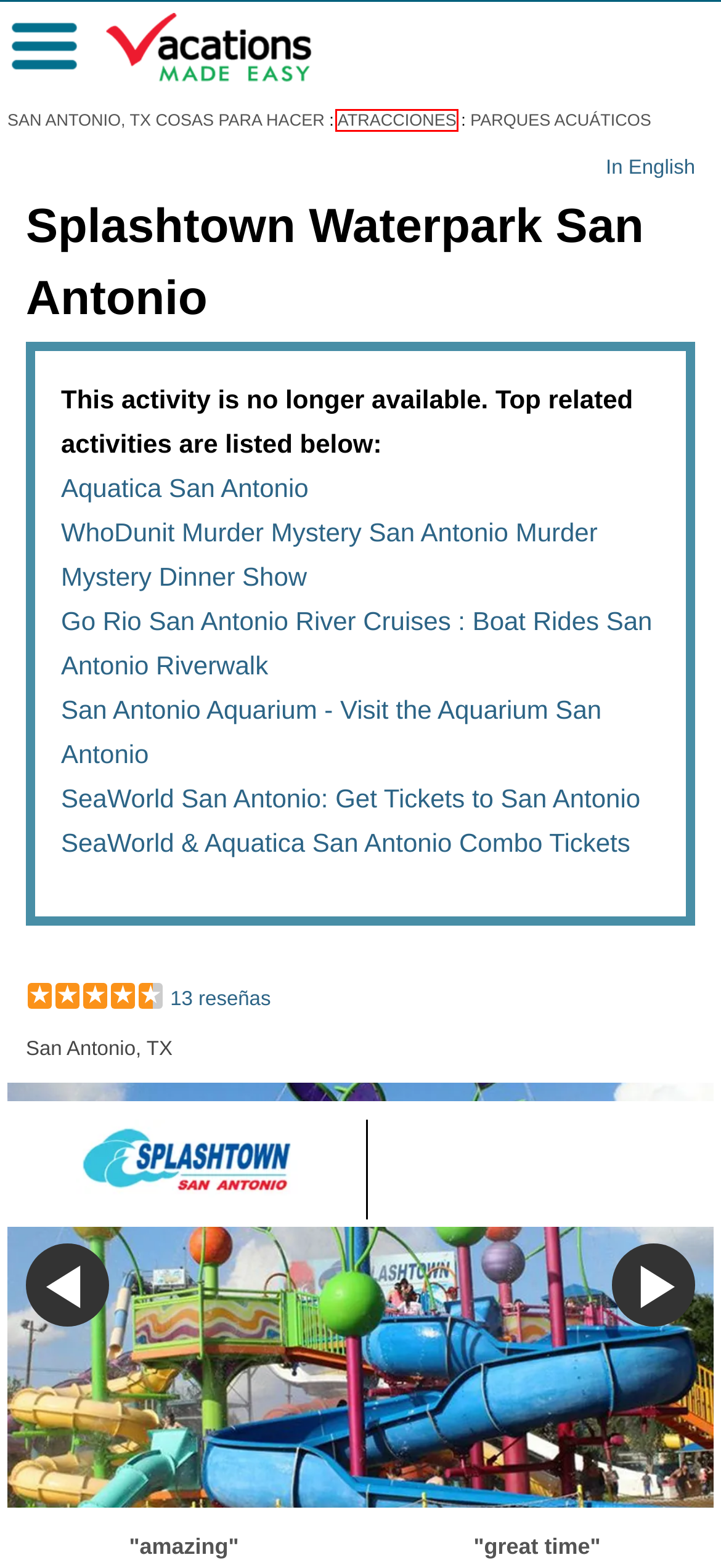Analyze the given webpage screenshot and identify the UI element within the red bounding box. Select the webpage description that best matches what you expect the new webpage to look like after clicking the element. Here are the candidates:
A. Free Add-On Go Rio San Antonio River Cruises : Boat Rides San Antonio Riverwalk
B. Parques acuáticos en San Antonio, Texas
C. Buy 1 Get 1 Free WhoDunit Murder Mystery San Antonio Murder Mystery Dinner Show
D. Things to do in San Antonio
E. Aquatica San Antonio
F. San Antonio TX Mapa del sitio
G. Buy 1 Get 1 Free San Antonio Aquarium - Visit the Aquarium San Antonio
H. Atracciones en San Antonio, Texas

H